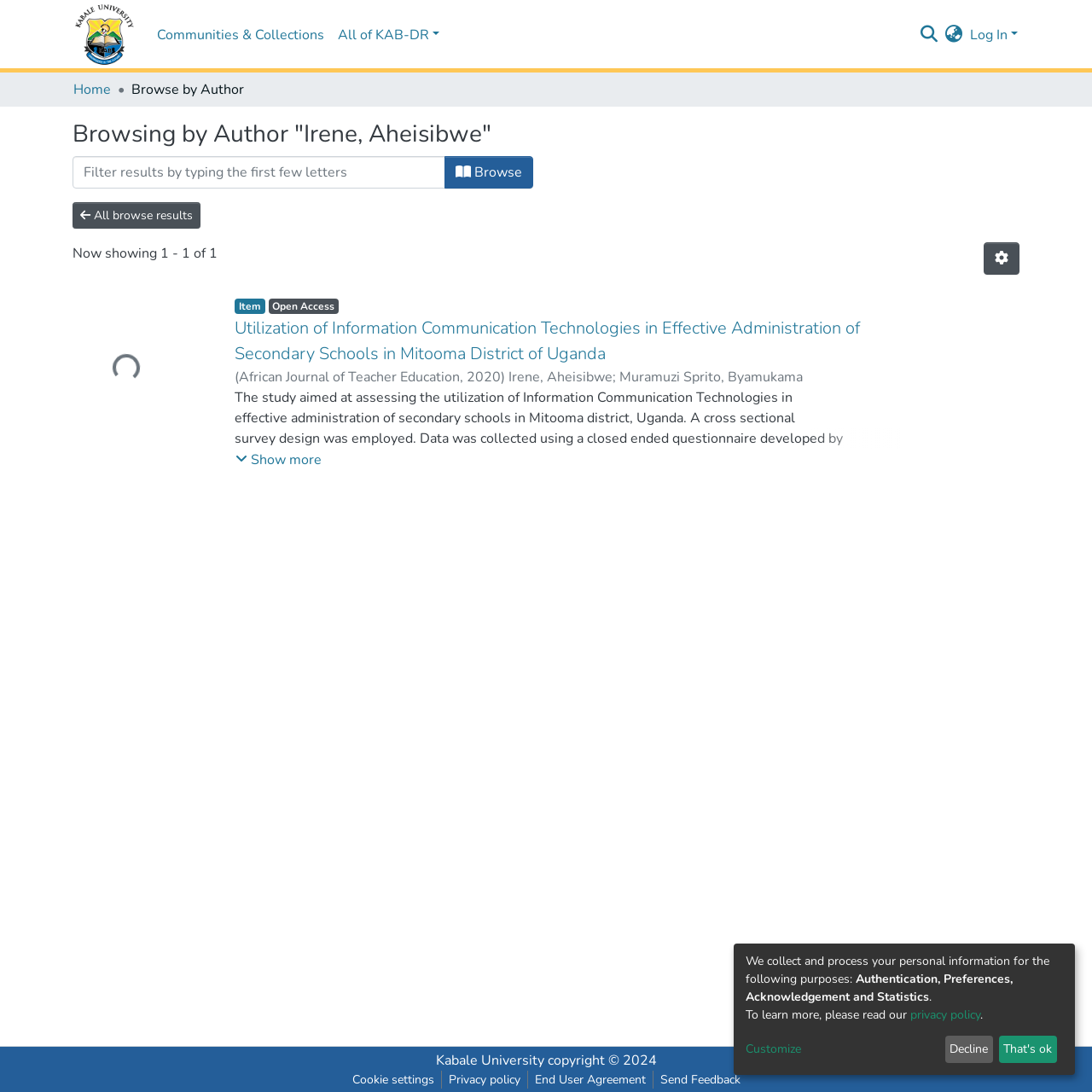Locate the bounding box coordinates of the clickable area needed to fulfill the instruction: "Search for something".

[0.837, 0.016, 0.861, 0.046]